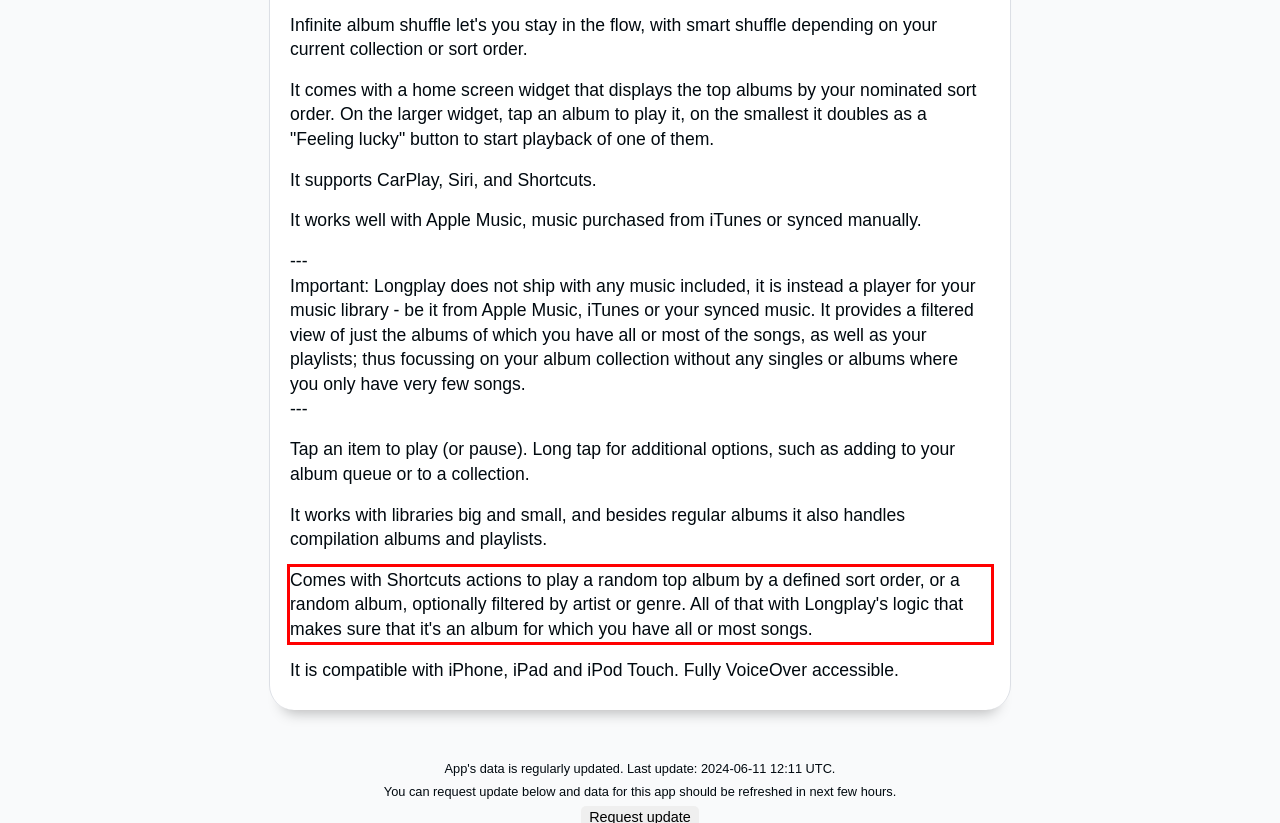Please examine the screenshot of the webpage and read the text present within the red rectangle bounding box.

Comes with Shortcuts actions to play a random top album by a defined sort order, or a random album, optionally filtered by artist or genre. All of that with Longplay's logic that makes sure that it's an album for which you have all or most songs.